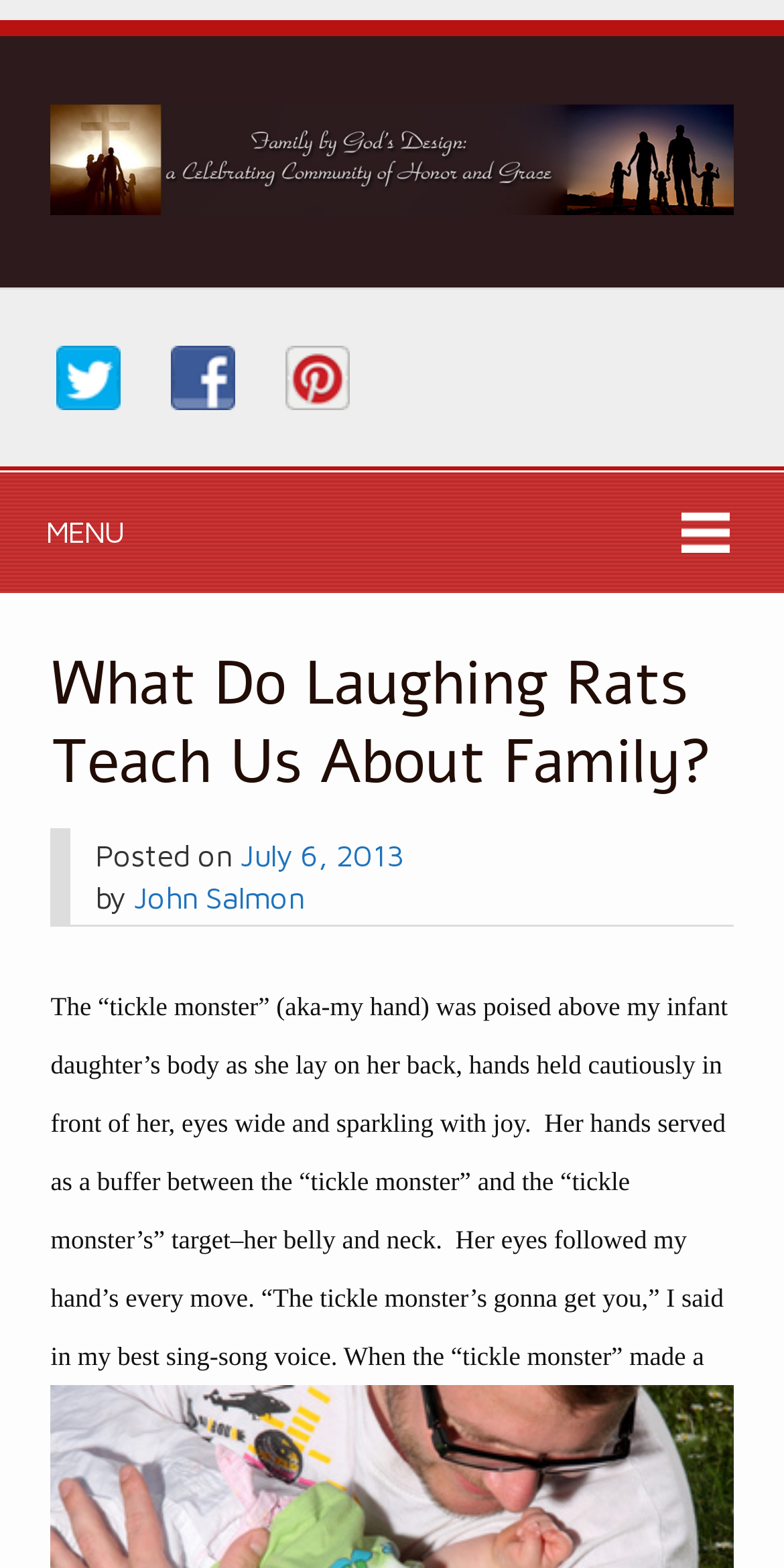Determine the bounding box for the described UI element: "John Salmon".

[0.17, 0.56, 0.388, 0.583]